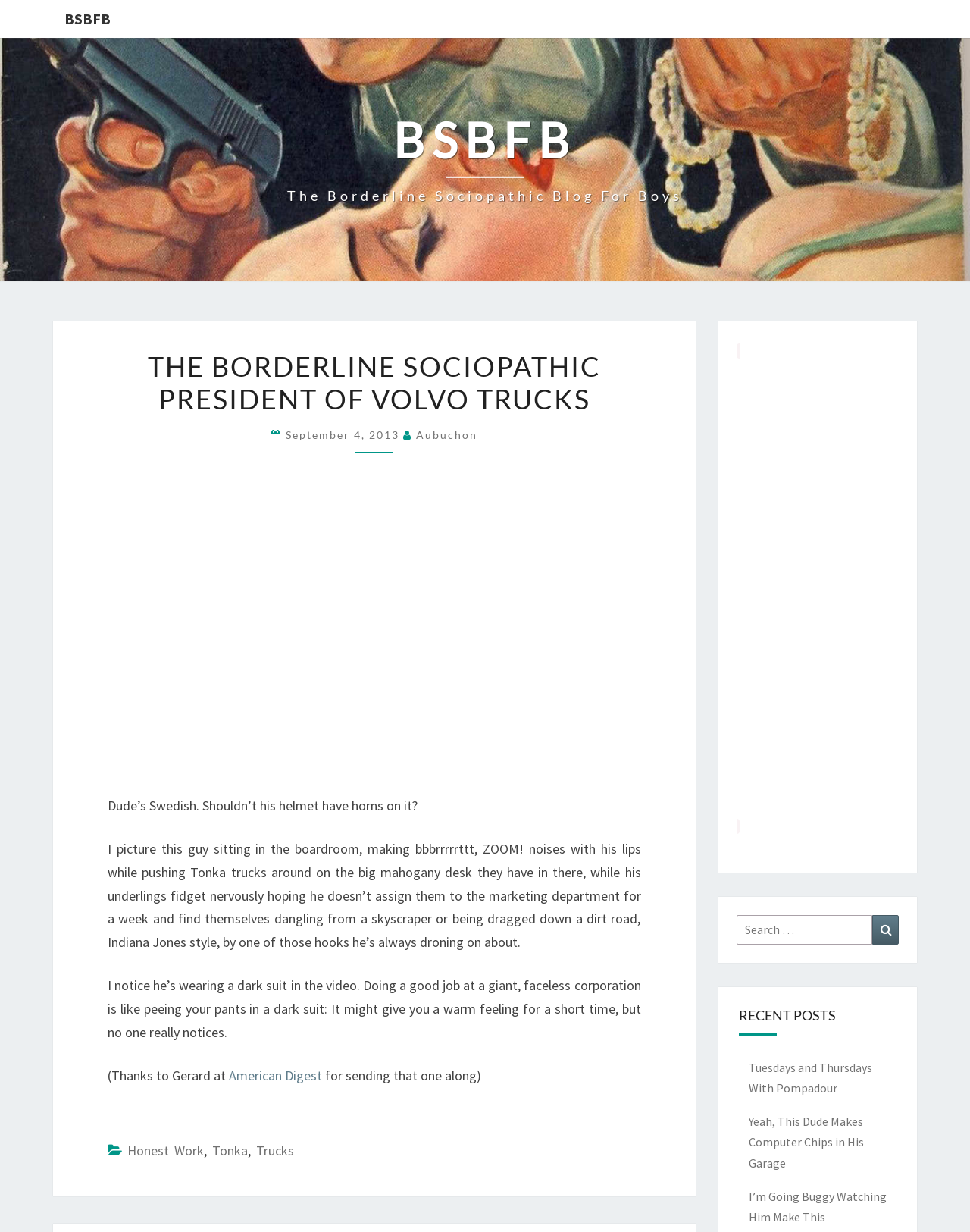Please identify the bounding box coordinates of where to click in order to follow the instruction: "View the advertisement".

[0.759, 0.293, 0.927, 0.662]